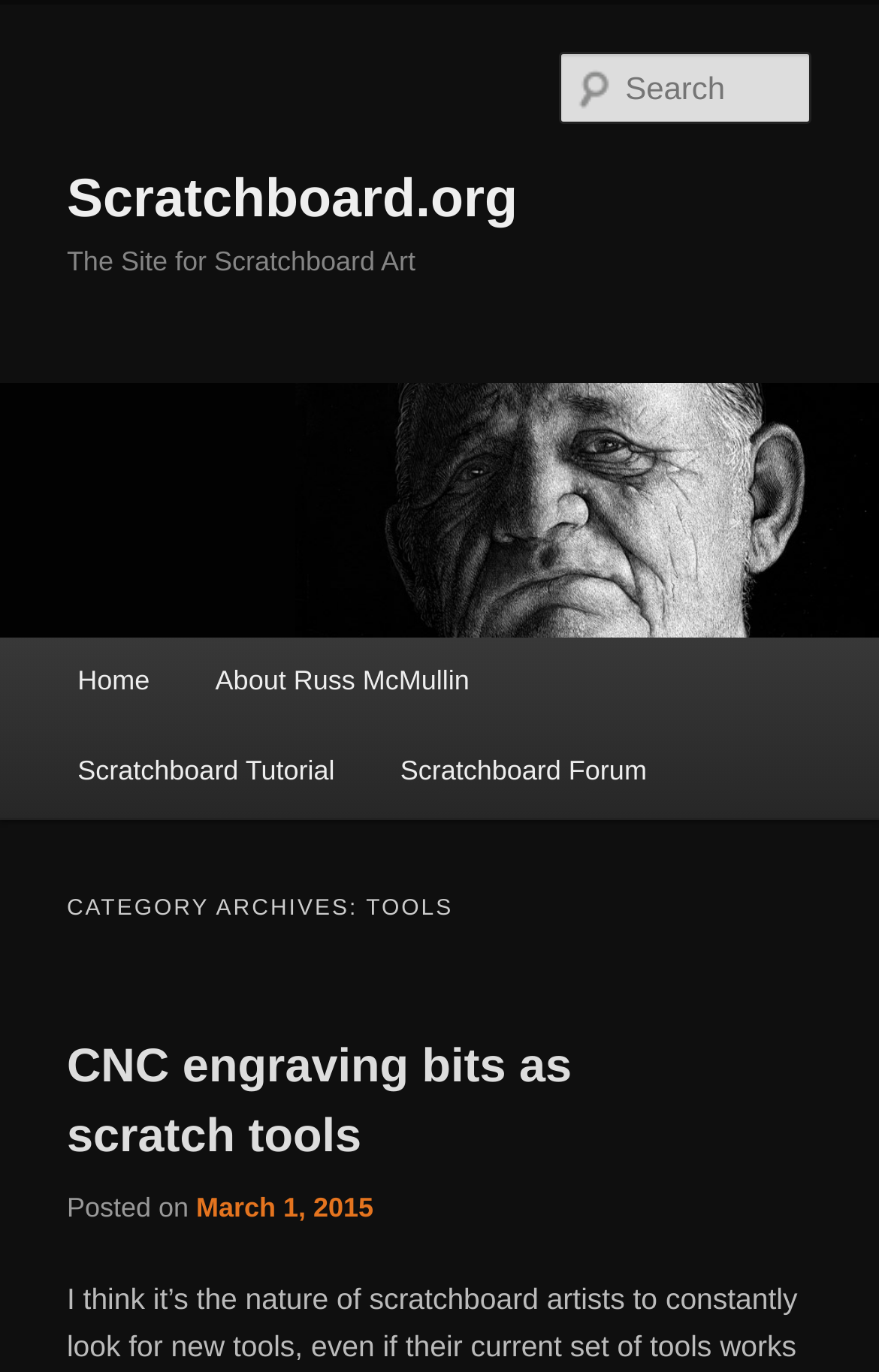Locate the bounding box coordinates of the element to click to perform the following action: 'read about CNC engraving bits as scratch tools'. The coordinates should be given as four float values between 0 and 1, in the form of [left, top, right, bottom].

[0.076, 0.758, 0.65, 0.848]